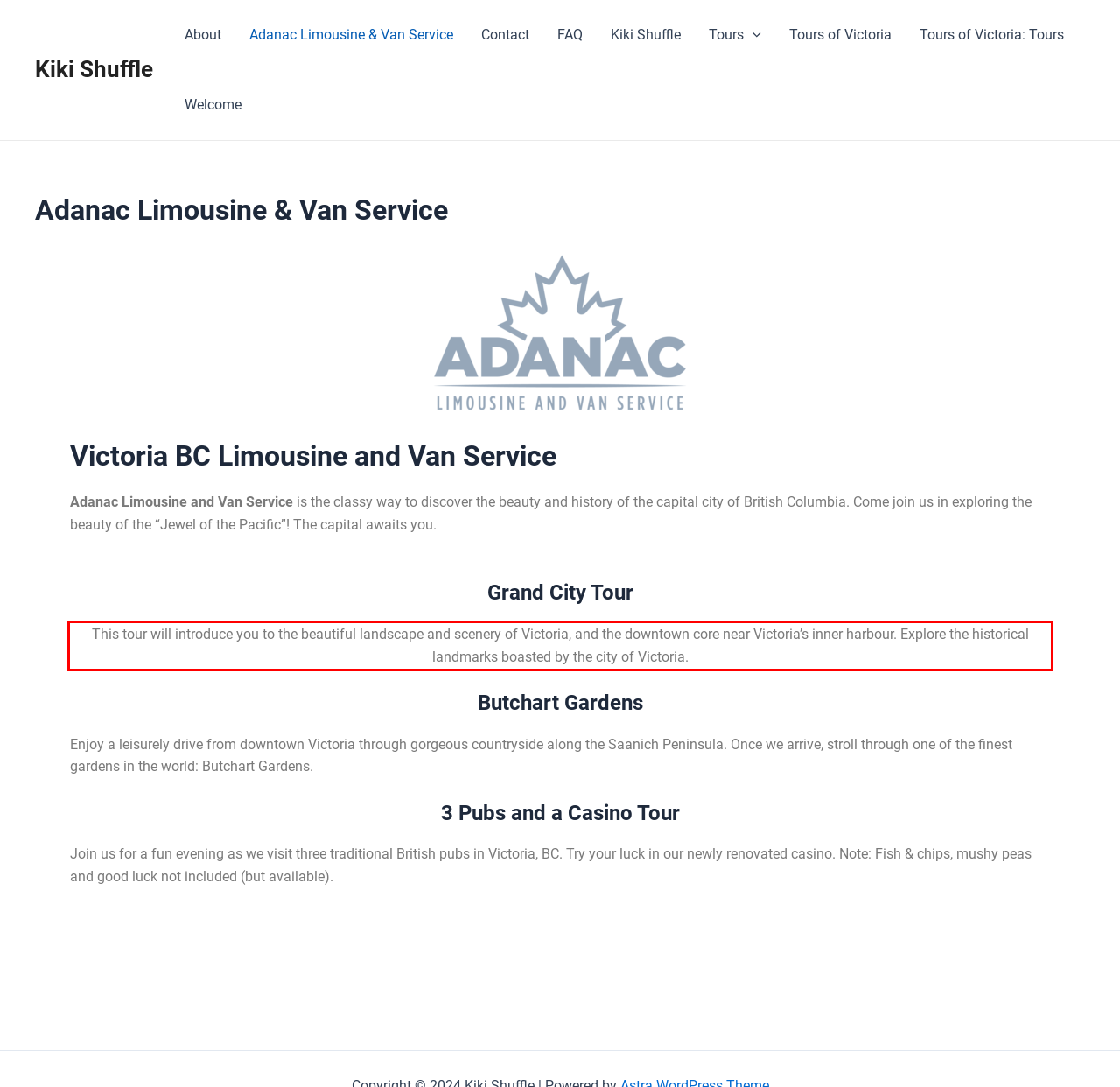Examine the screenshot of the webpage, locate the red bounding box, and perform OCR to extract the text contained within it.

This tour will introduce you to the beautiful landscape and scenery of Victoria, and the downtown core near Victoria’s inner harbour. Explore the historical landmarks boasted by the city of Victoria.